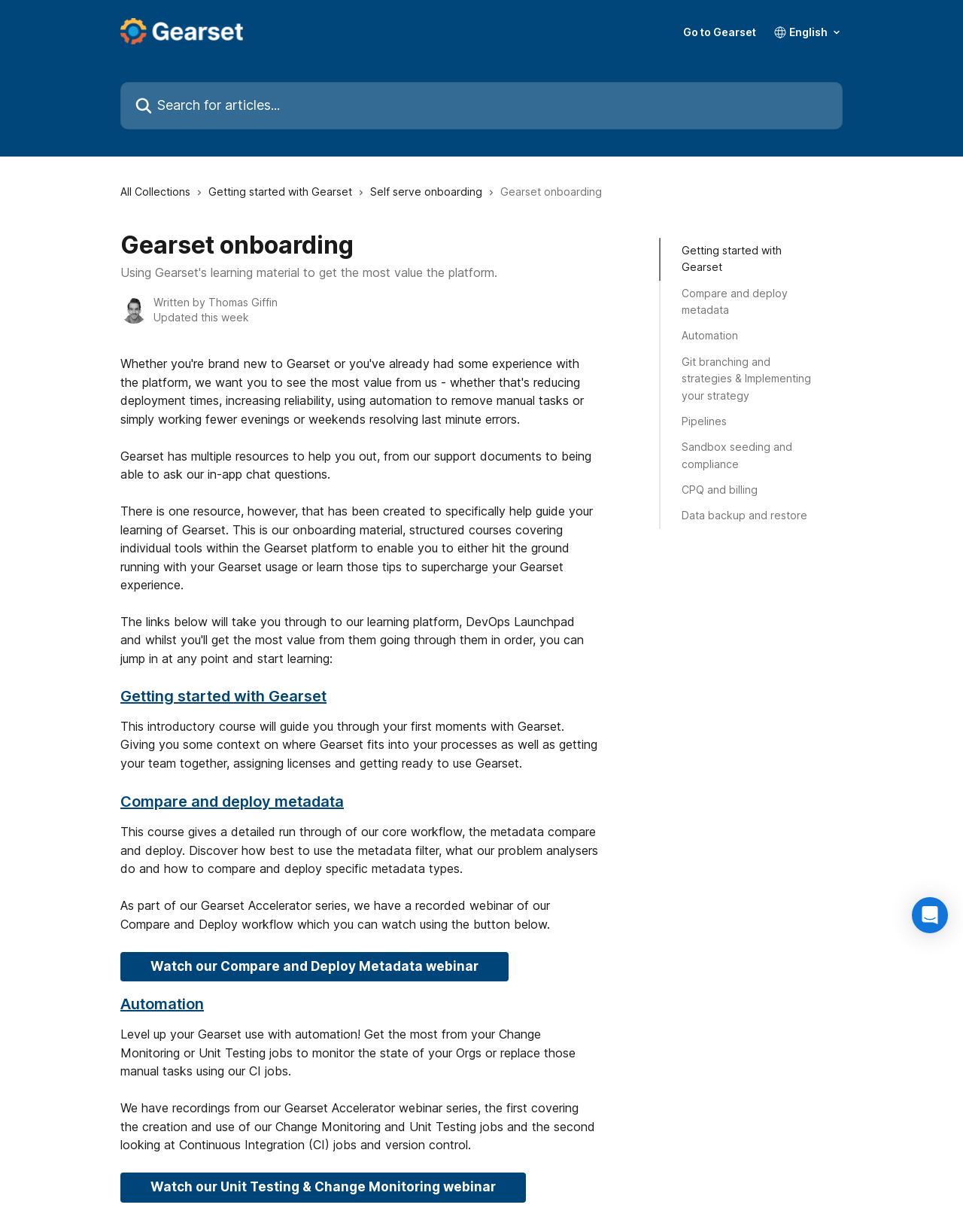Give a concise answer of one word or phrase to the question: 
What is the text of the first link in the header?

Gearset Help Center